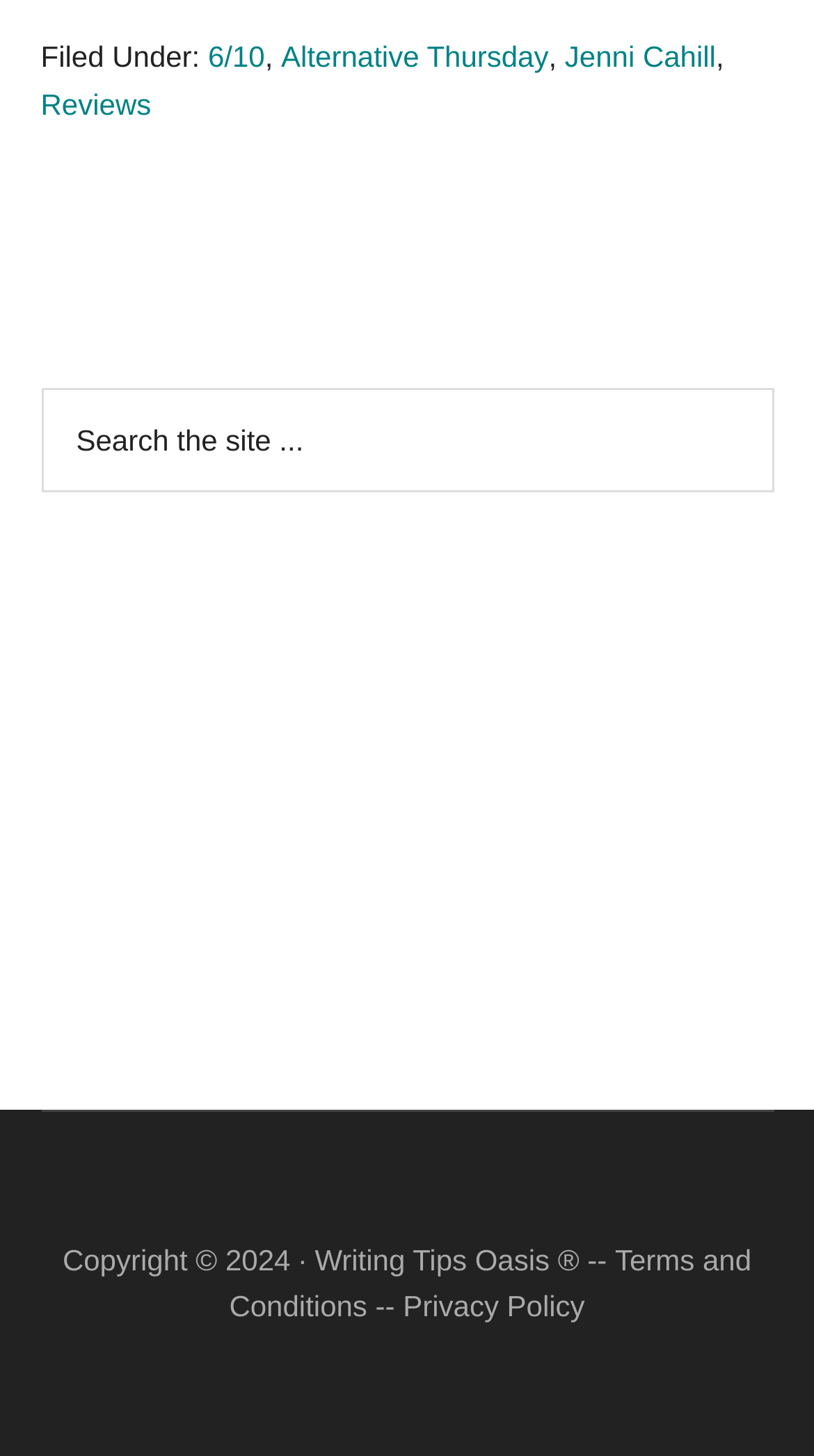From the image, can you give a detailed response to the question below:
What are the two policies mentioned in the footer?

I found the two policies mentioned in the footer by looking at the links in the footer section of the webpage, which are 'Terms and Conditions' and 'Privacy Policy'. These are the two policies mentioned in the footer.